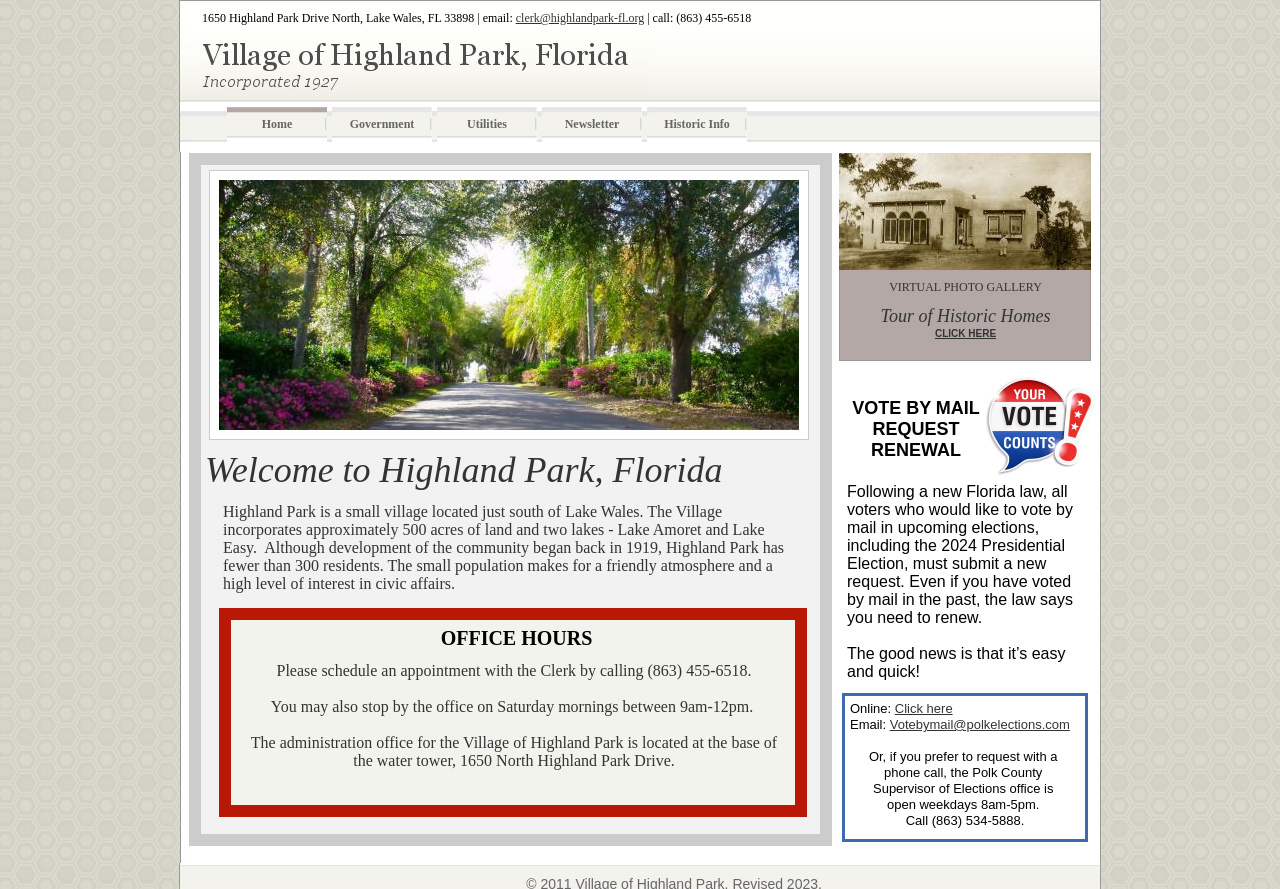Identify the coordinates of the bounding box for the element described below: "Historic Info". Return the coordinates as four float numbers between 0 and 1: [left, top, right, bottom].

[0.505, 0.12, 0.584, 0.16]